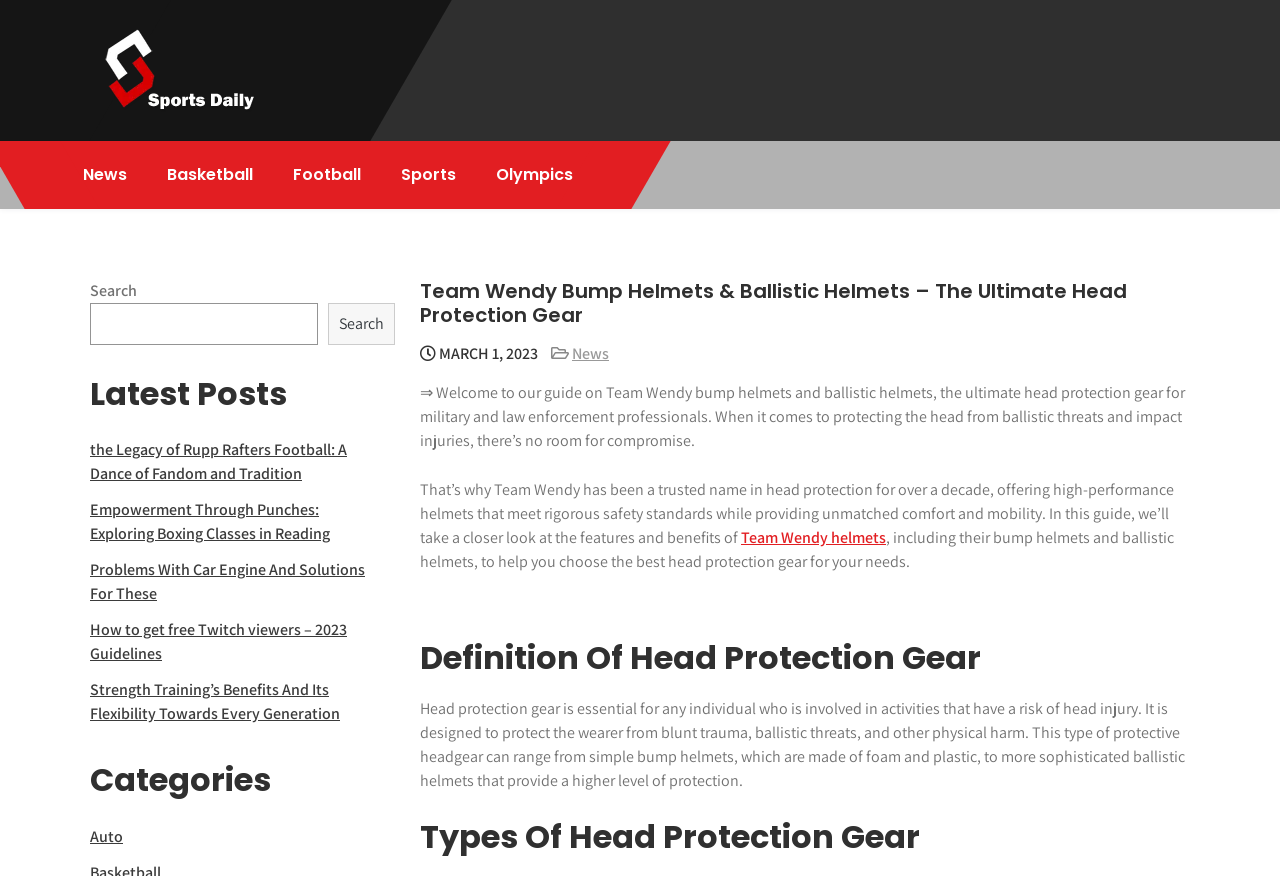What is the website's main topic?
Answer the question with a single word or phrase derived from the image.

Sports